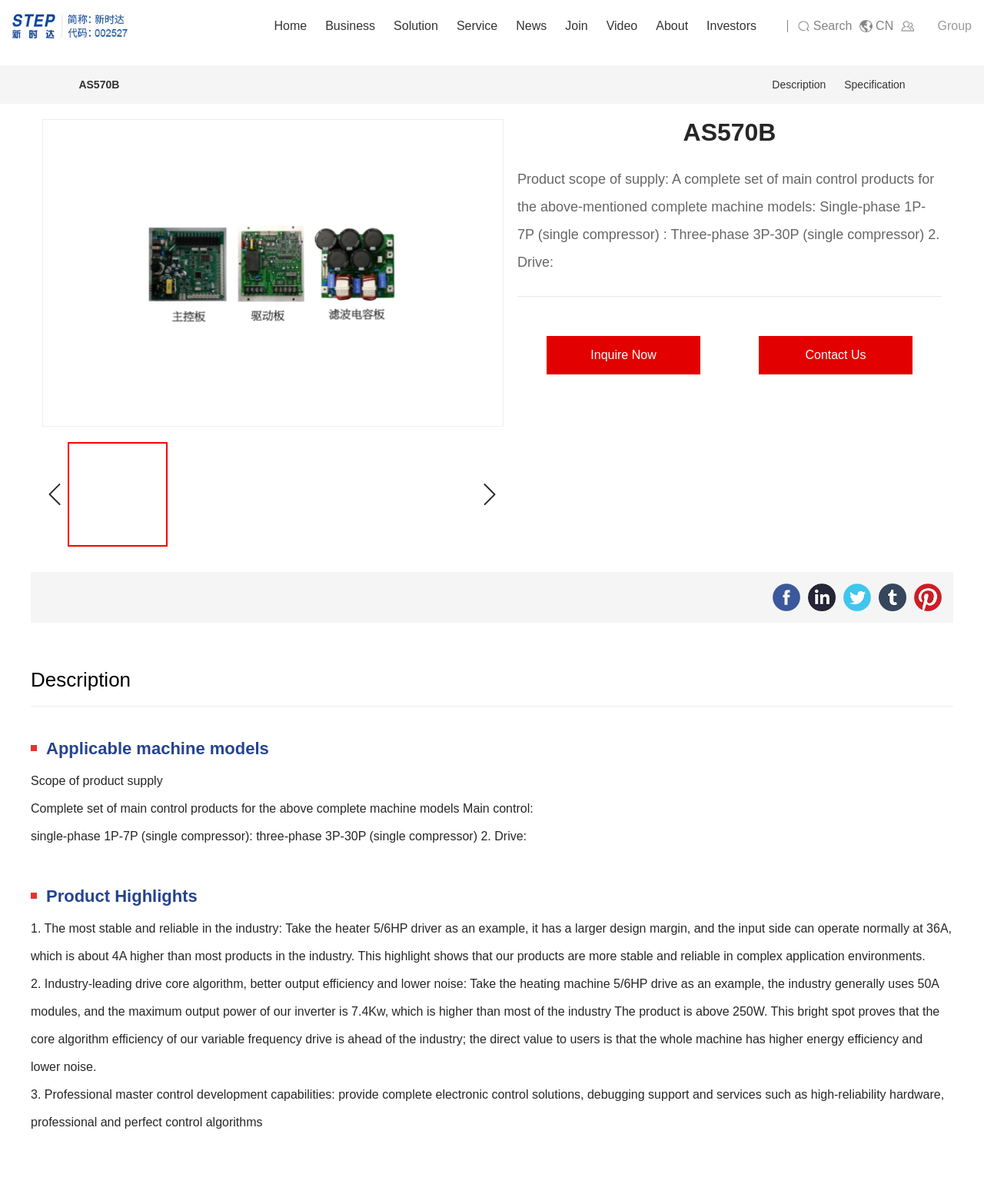Analyze and describe the webpage in a detailed narrative.

This webpage is about the product AS570B from Shanghai STEP Electric Corporation. At the top left corner, there is a logo of the company, which is an image linked to the homepage. Below the logo, there are seven navigation links: Home, Business, Solution, Service, News, Join, and Video, which are evenly spaced and aligned horizontally.

On the right side of the logo, there is a heading with the product name AS570B, followed by a brief description of the product scope of supply. Below this heading, there is a large image of the product, taking up most of the width of the page.

To the right of the product image, there are two links: Description and Specification. Below these links, there are two call-to-action buttons: Inquire Now and Contact Us. Further down, there are social media links to Facebook, Linkedin, Twitter, Tumblr, and Pinterest, each with its corresponding icon.

The main content of the page is divided into two sections. The first section has a heading "Description" and provides detailed information about the product, including applicable machine models, scope of product supply, and product highlights. The product highlights are listed in three points, each describing a unique feature of the product, such as its stability and reliability, industry-leading drive core algorithm, and professional master control development capabilities.

The overall layout of the page is clean and organized, with clear headings and concise text. The use of images and icons adds visual appeal to the page, making it easy to navigate and understand.